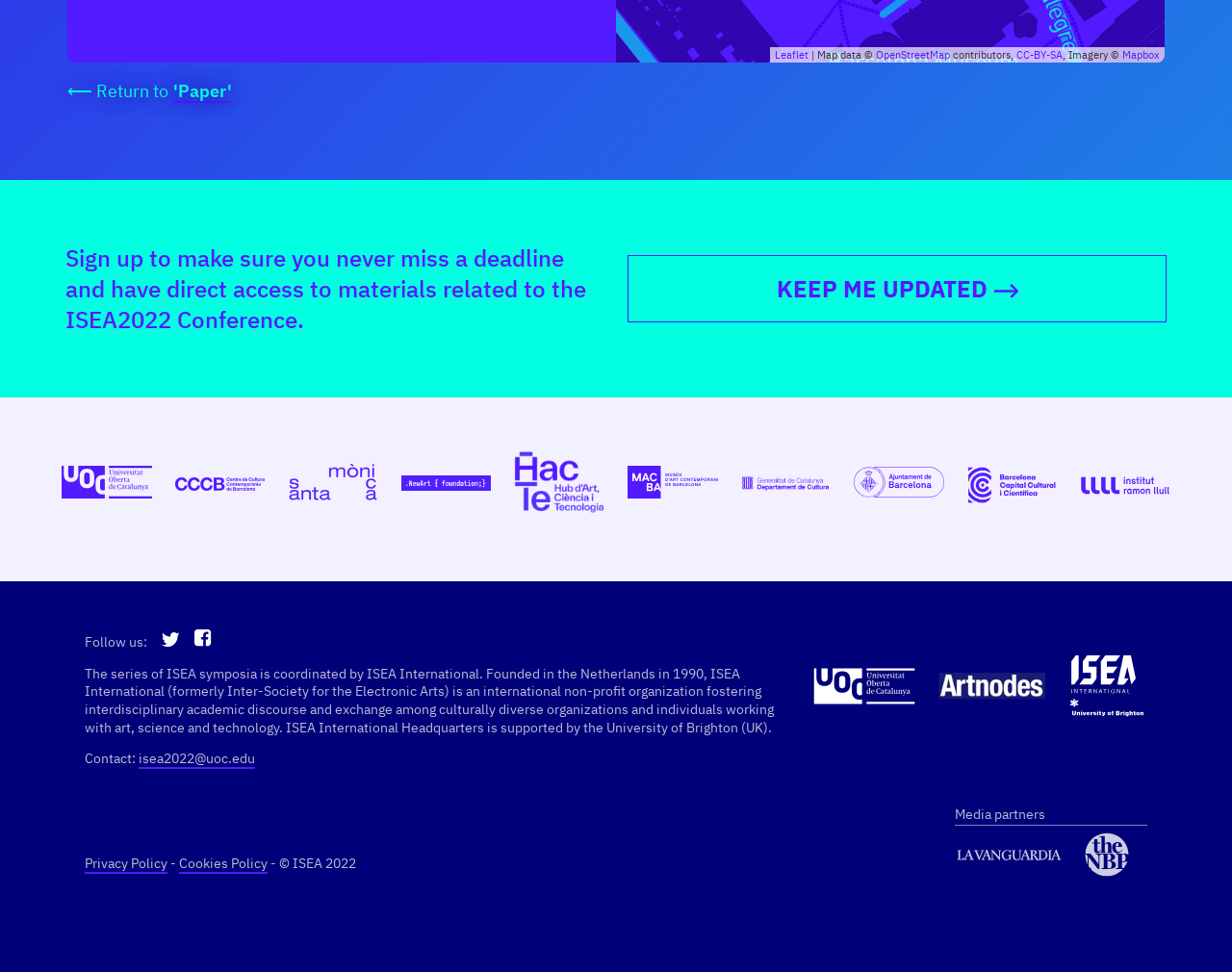Please identify the coordinates of the bounding box that should be clicked to fulfill this instruction: "Follow Isea Symposium on Twitter".

[0.122, 0.652, 0.146, 0.669]